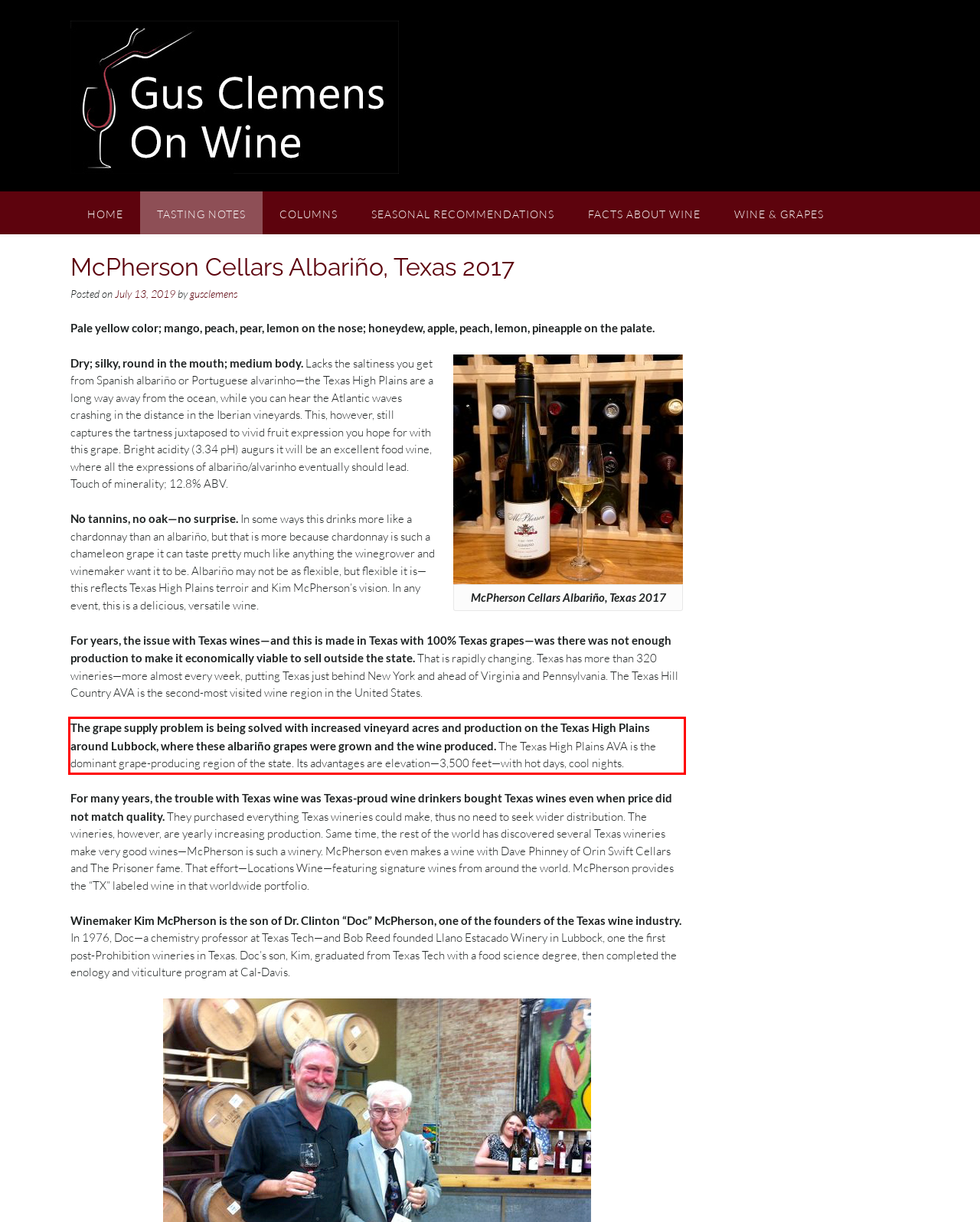Please take the screenshot of the webpage, find the red bounding box, and generate the text content that is within this red bounding box.

The grape supply problem is being solved with increased vineyard acres and production on the Texas High Plains around Lubbock, where these albariño grapes were grown and the wine produced. The Texas High Plains AVA is the dominant grape-producing region of the state. Its advantages are elevation—3,500 feet—with hot days, cool nights.